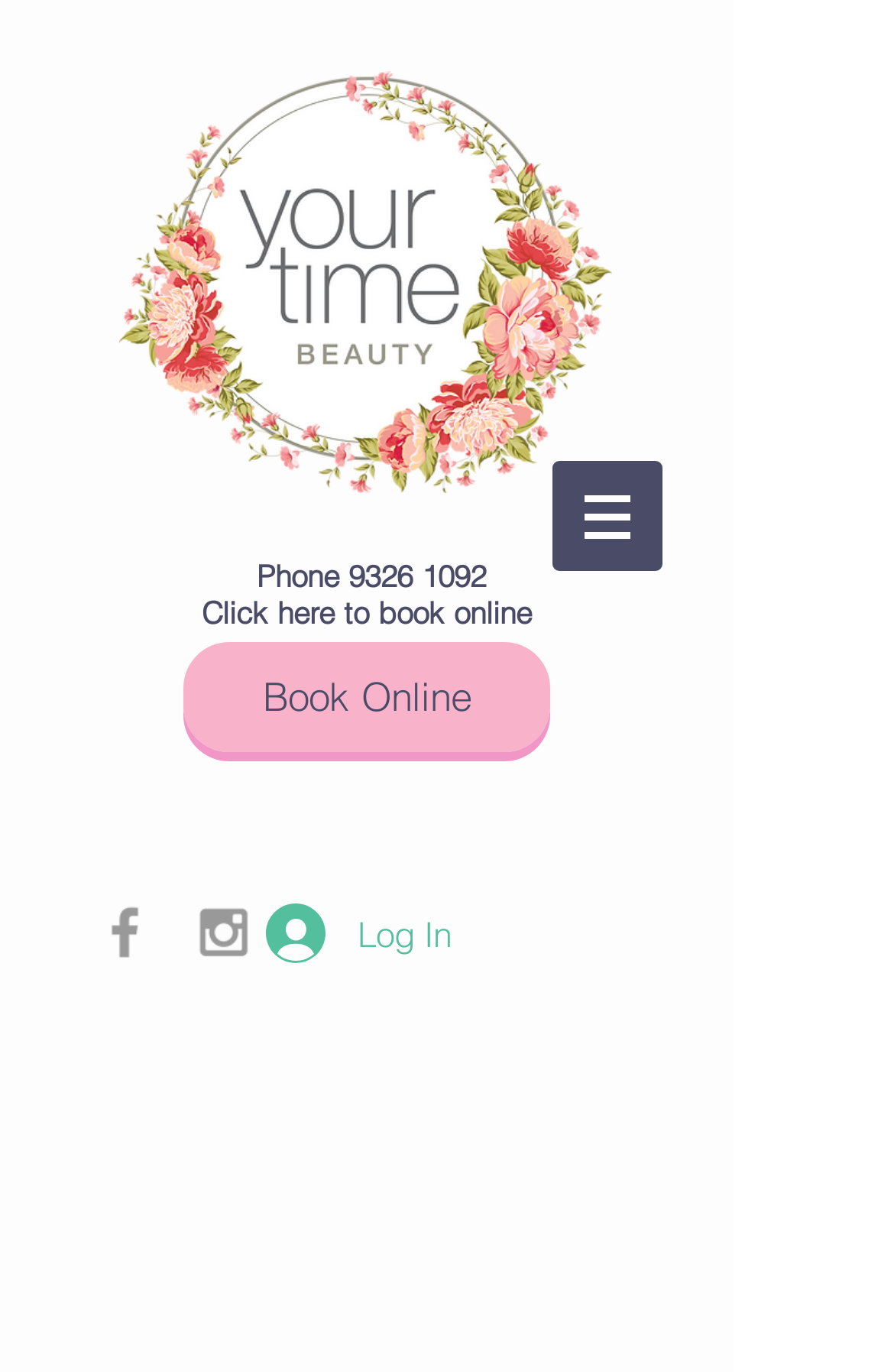Given the description "aria-label="Grey Instagram Icon"", determine the bounding box of the corresponding UI element.

[0.213, 0.655, 0.287, 0.704]